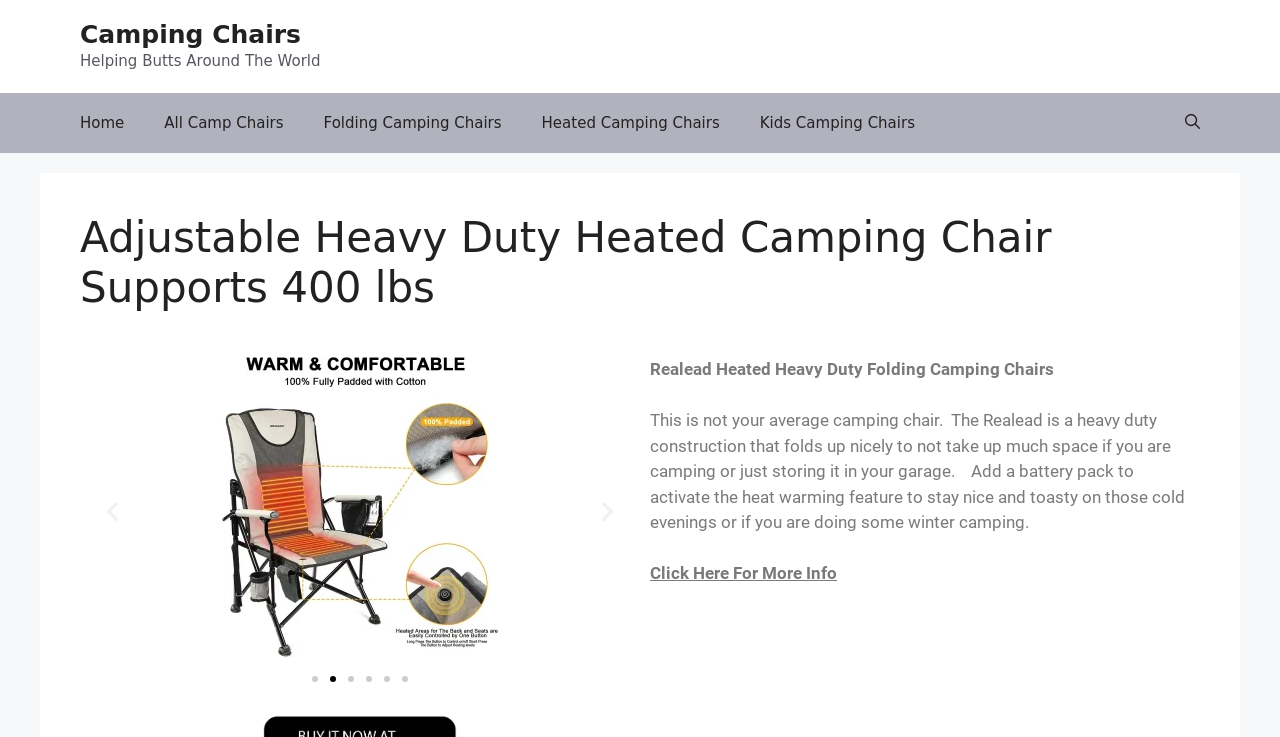Find and specify the bounding box coordinates that correspond to the clickable region for the instruction: "Click on the 'Next slide' button".

[0.465, 0.676, 0.484, 0.71]